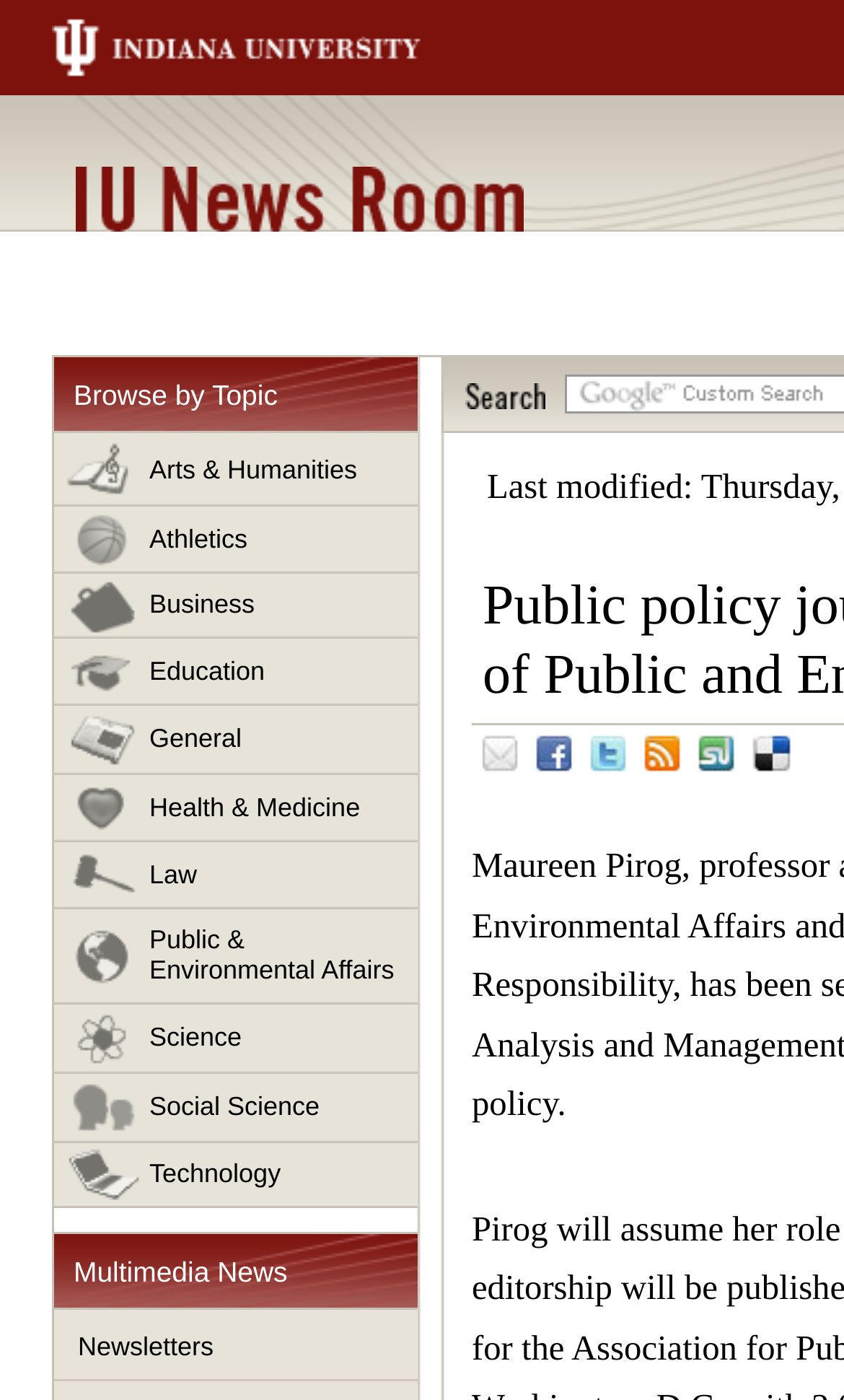What is the second link in the multimedia news section?
Identify the answer in the screenshot and reply with a single word or phrase.

None